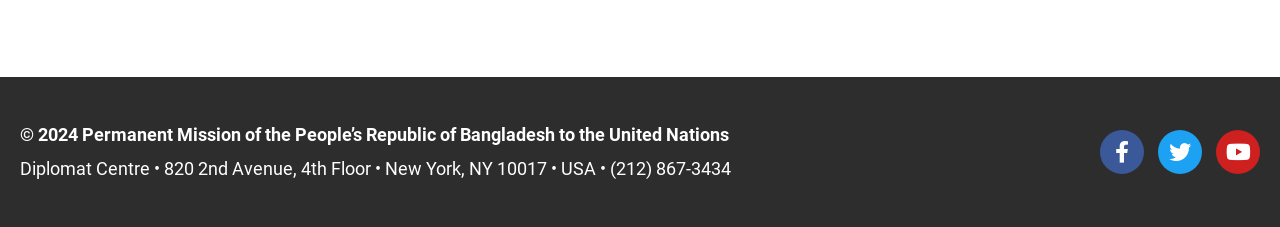Locate the bounding box for the described UI element: "(212) 867-3434". Ensure the coordinates are four float numbers between 0 and 1, formatted as [left, top, right, bottom].

[0.477, 0.694, 0.571, 0.786]